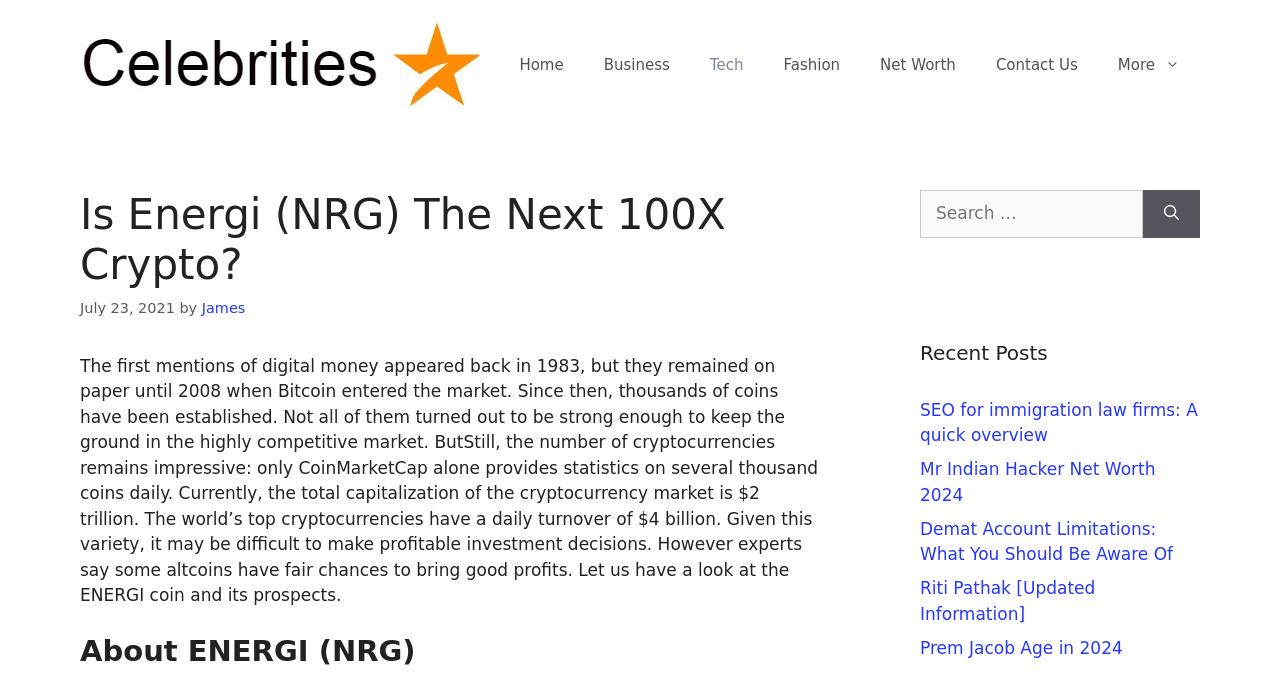What is the date of the article? Using the information from the screenshot, answer with a single word or phrase.

July 23, 2021